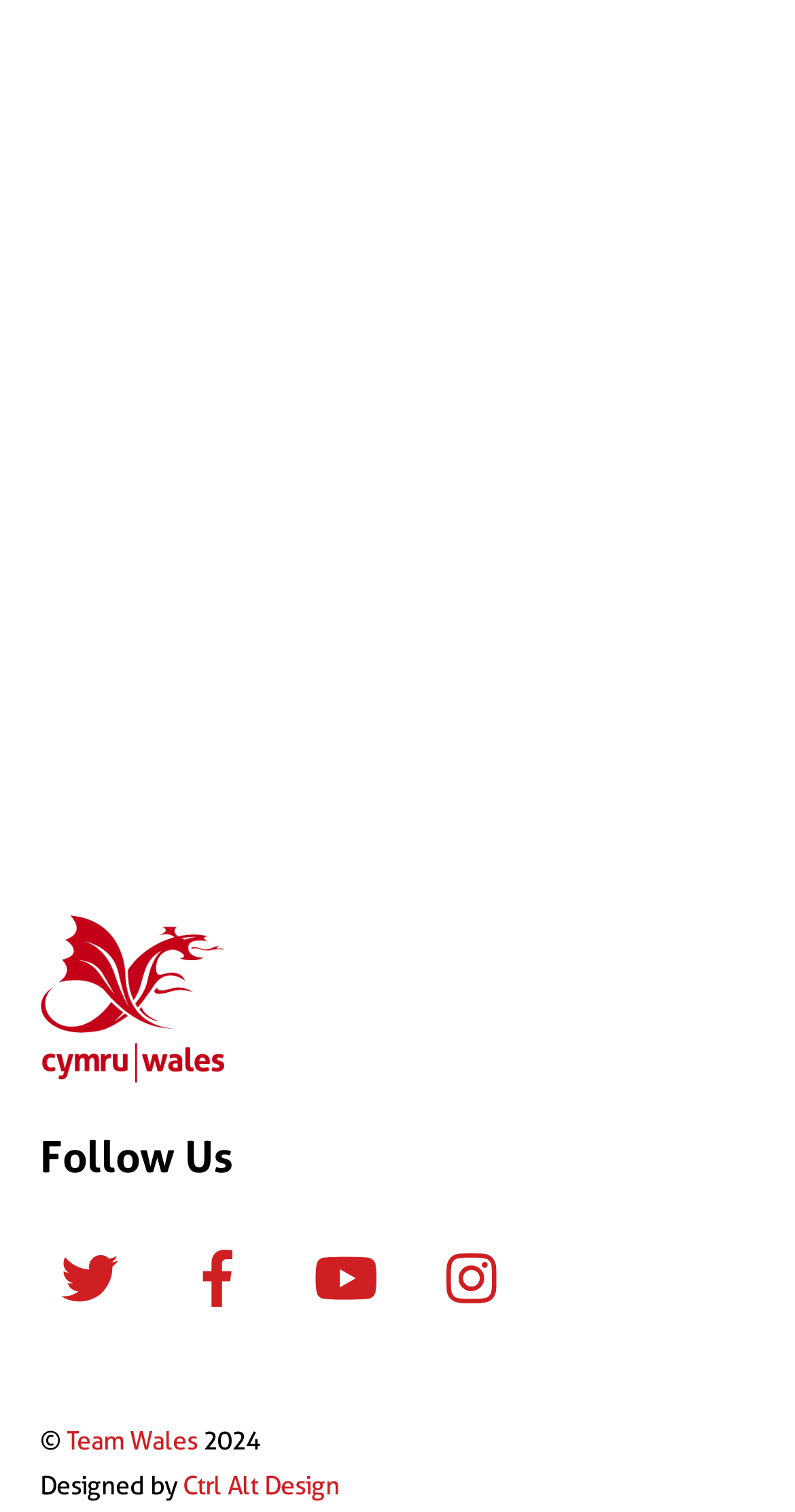What are the social media platforms listed on the webpage?
Answer the question with a single word or phrase derived from the image.

Twitter, Facebook, YouTube, Instagram